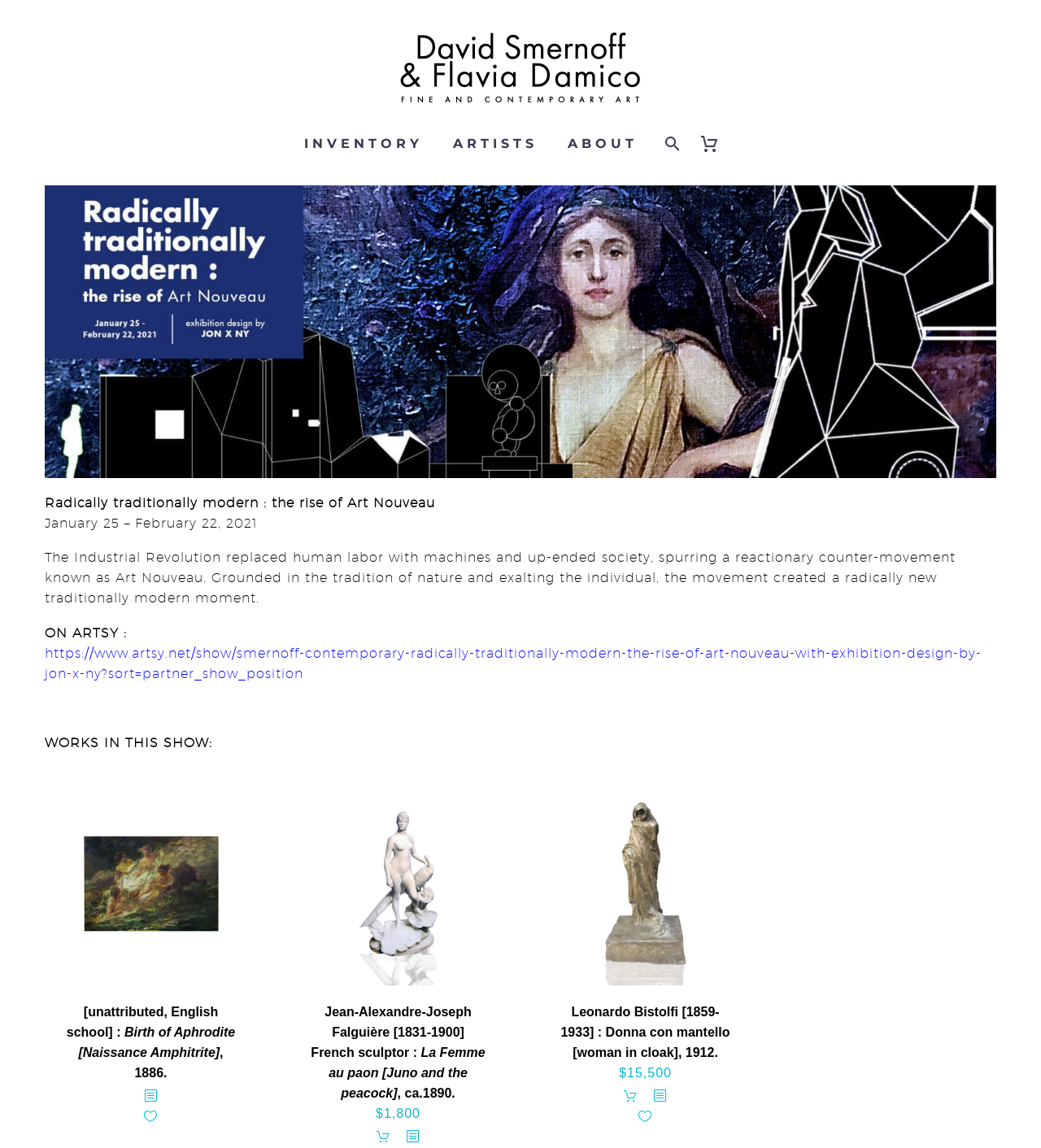How many navigation links are there at the top of the page?
Can you provide an in-depth and detailed response to the question?

I counted the number of navigation links at the top of the page by looking at the links that are displayed horizontally. I found four links: 'ARTISTS', 'ABOUT', an icon link, and another icon link.